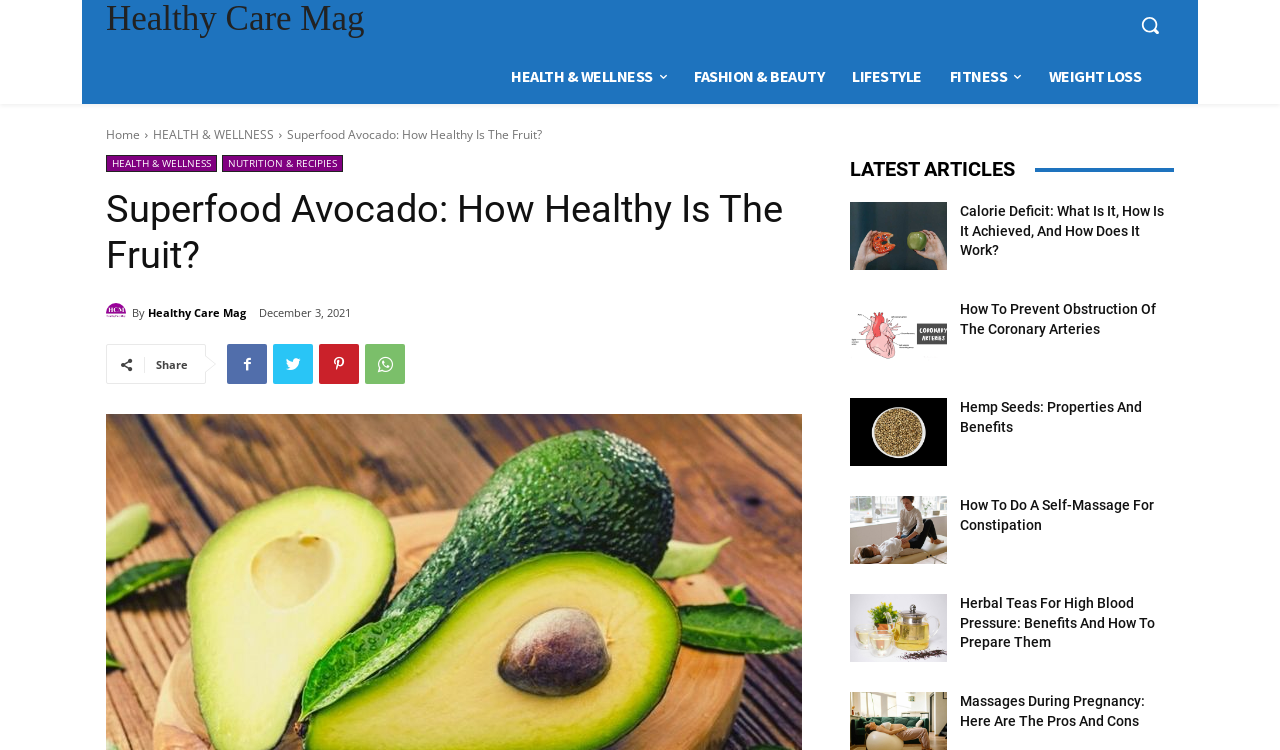Please determine the bounding box coordinates of the section I need to click to accomplish this instruction: "Search for something".

[0.88, 0.001, 0.917, 0.065]